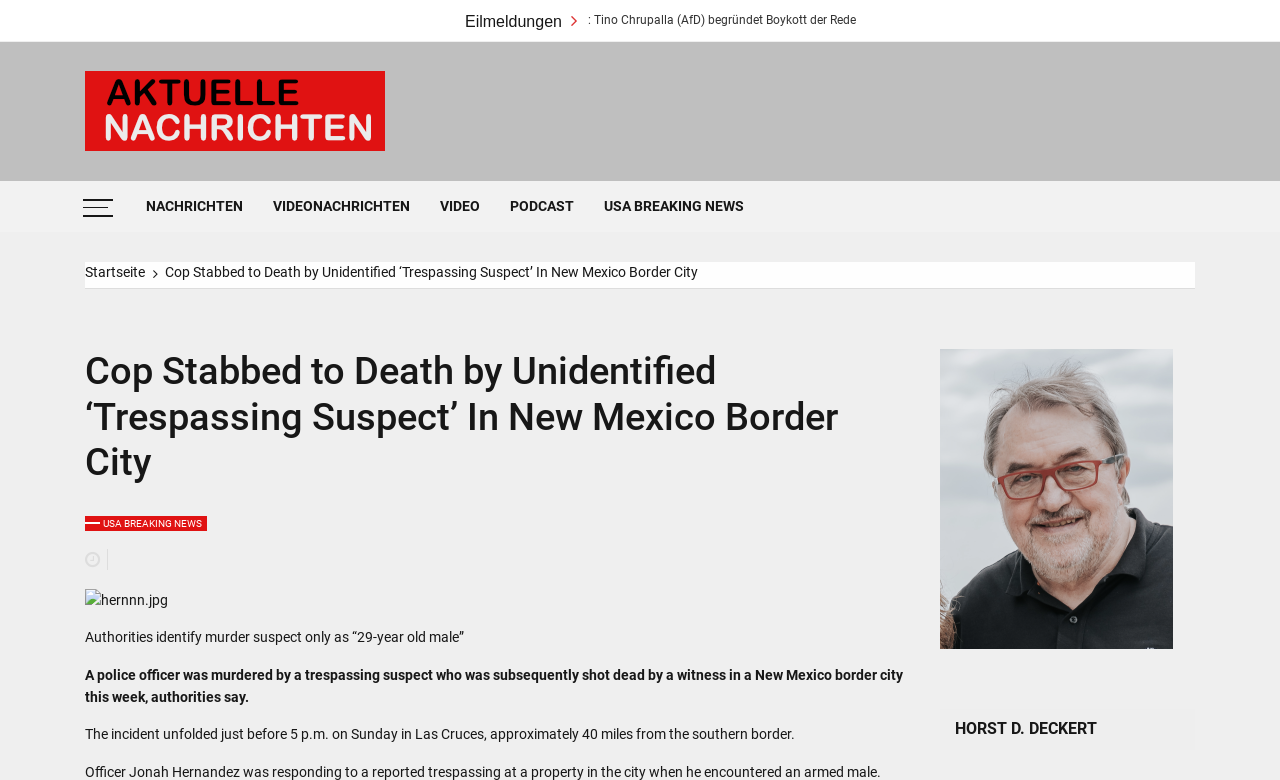Based on the element description "parent_node: Aktuelle Nachrichten", predict the bounding box coordinates of the UI element.

[0.066, 0.13, 0.301, 0.151]